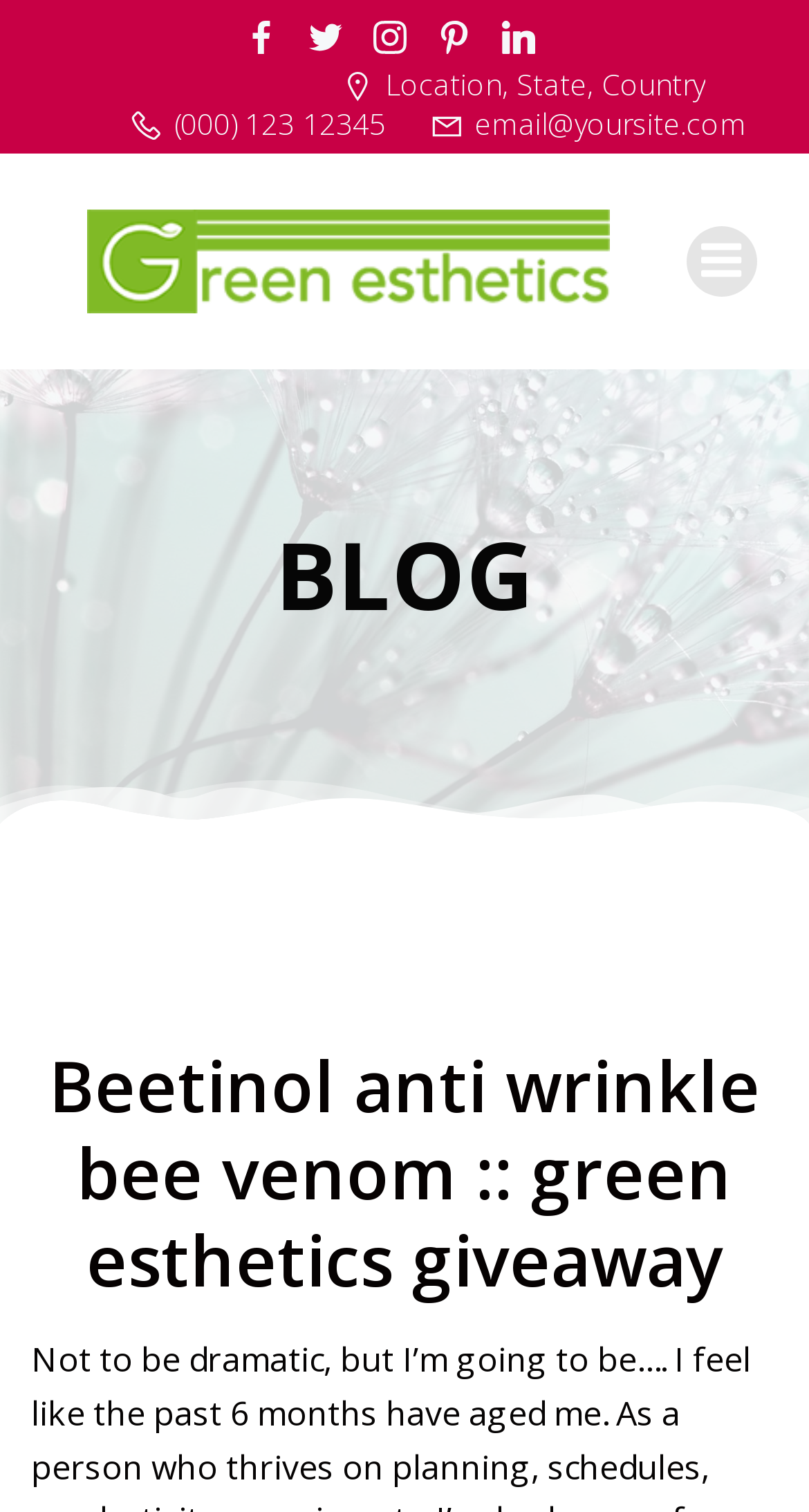Respond concisely with one word or phrase to the following query:
How many social media links are there?

4